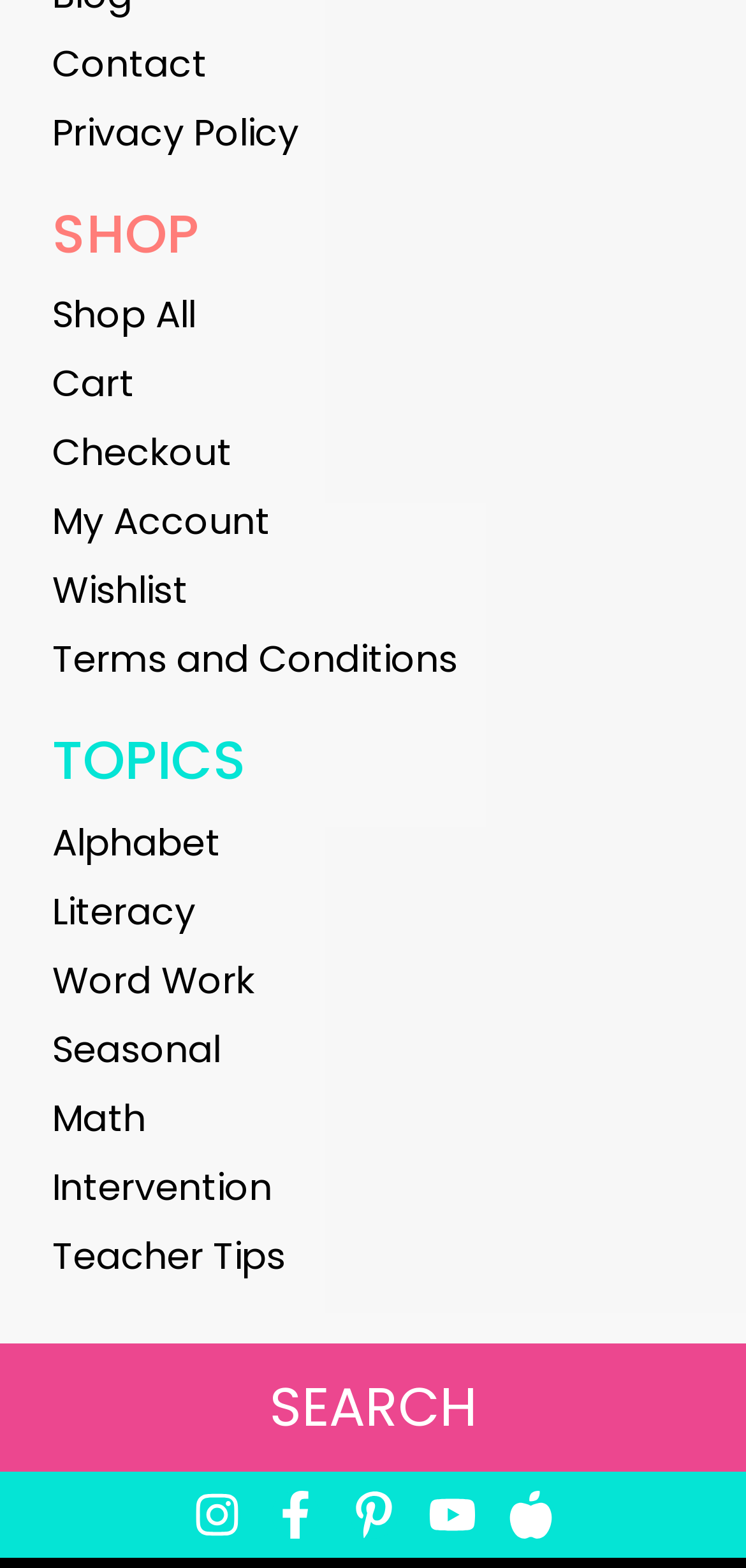What are the main categories on the website?
Refer to the image and give a detailed response to the question.

By analyzing the webpage, I found that there are three main categories: SHOP, TOPICS, and SEARCH. These categories are represented by headings on the webpage, with SHOP having links to subcategories like Shop All, Cart, and Checkout, TOPICS having links to subcategories like Alphabet, Literacy, and Math, and SEARCH having a search bar.